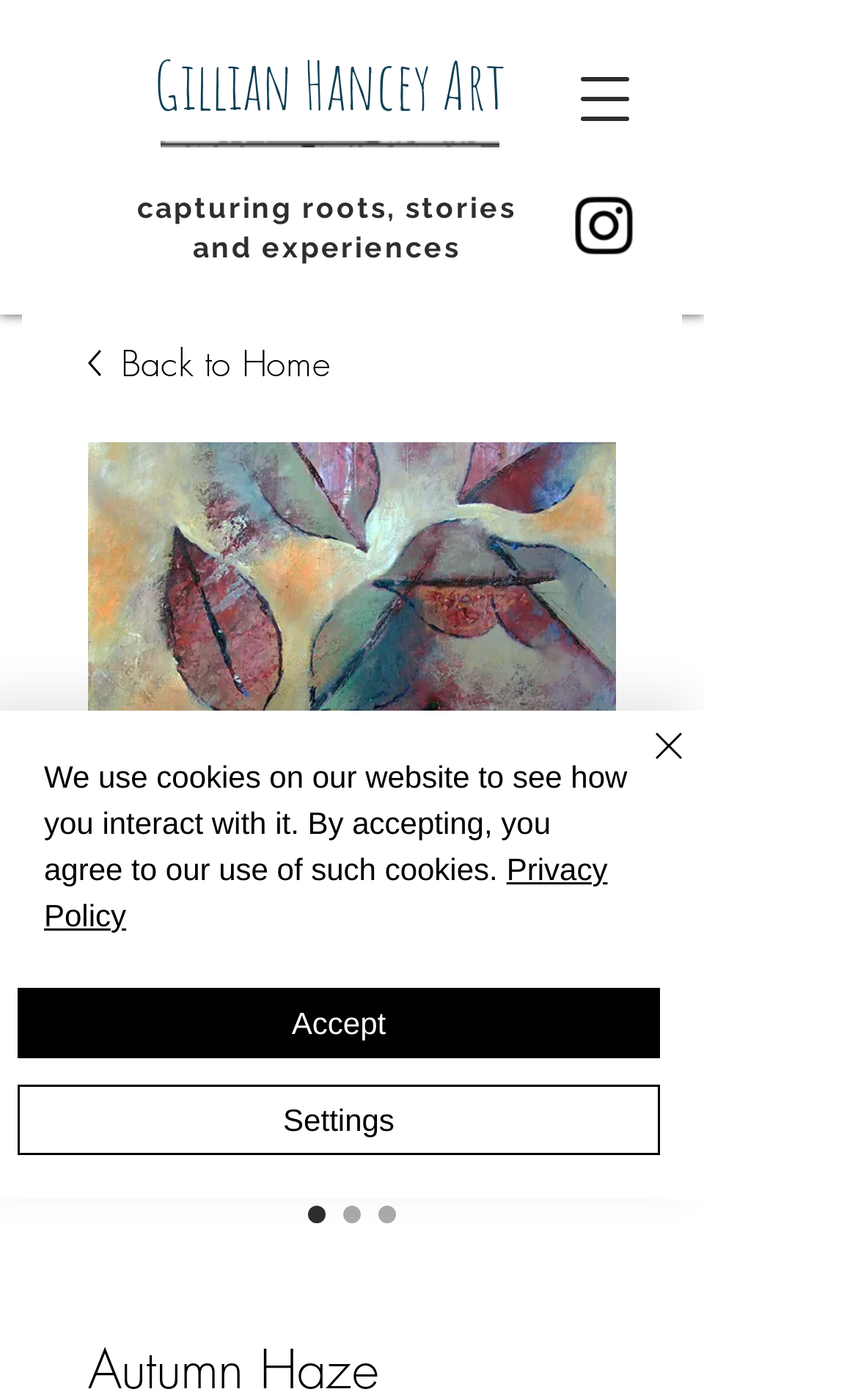Give a succinct answer to this question in a single word or phrase: 
What is the name of the artist?

Gillian Hancey